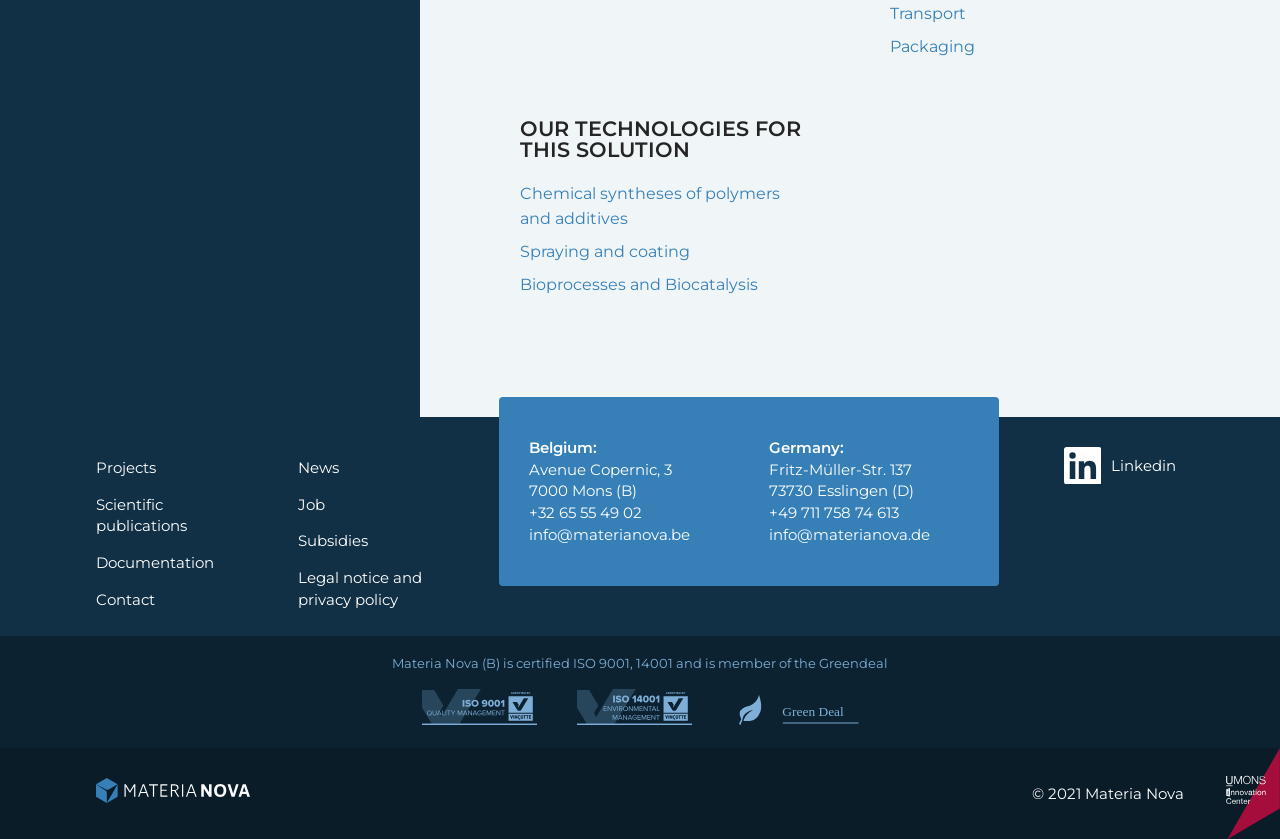Locate the bounding box coordinates of the element that needs to be clicked to carry out the instruction: "Visit Chemical syntheses of polymers and additives". The coordinates should be given as four float numbers ranging from 0 to 1, i.e., [left, top, right, bottom].

[0.406, 0.219, 0.609, 0.272]